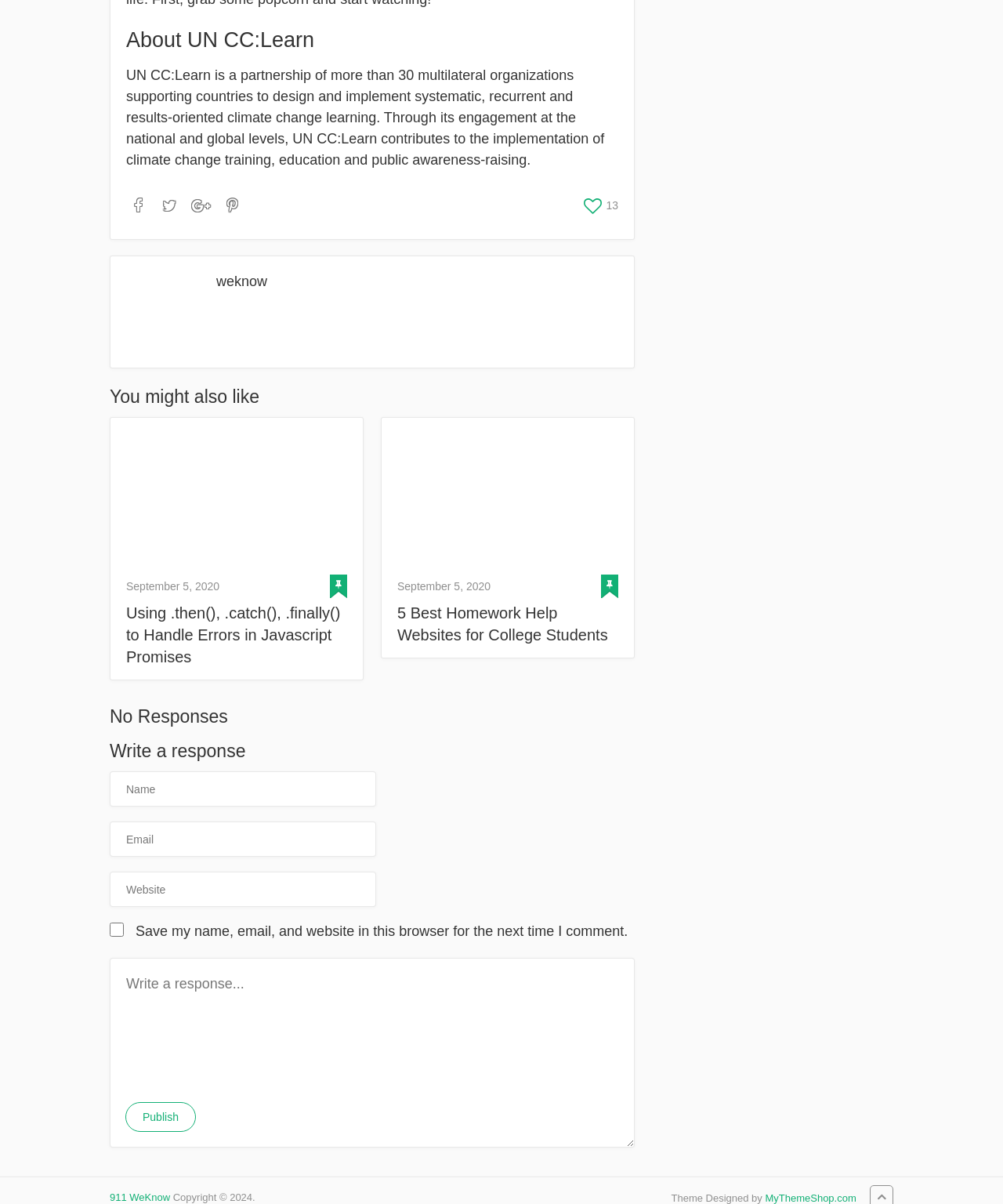Extract the bounding box coordinates for the UI element described by the text: "name="email" placeholder="Email"". The coordinates should be in the form of [left, top, right, bottom] with values between 0 and 1.

[0.109, 0.683, 0.375, 0.712]